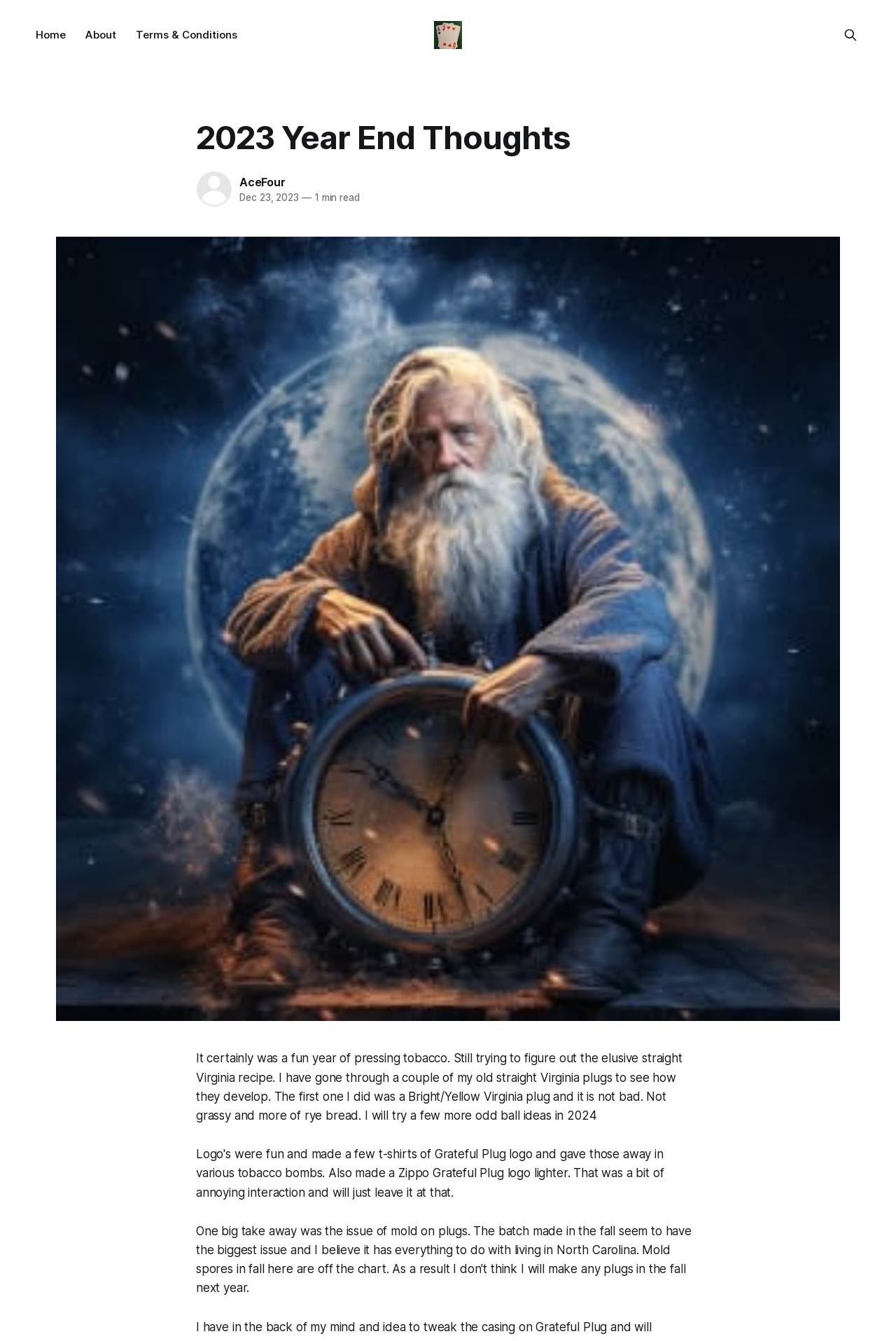Analyze the image and deliver a detailed answer to the question: What is the author's name?

The author's name is mentioned in the heading 'AceFour' which is located below the main heading '2023 Year End Thoughts'.